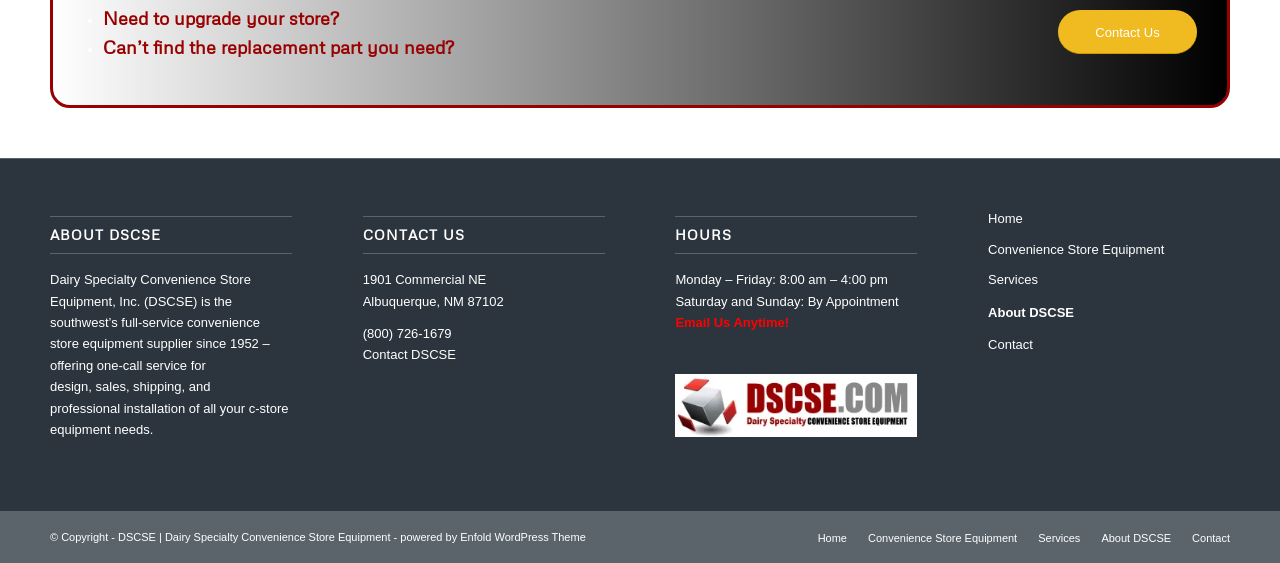What is the company name of the convenience store equipment supplier?
By examining the image, provide a one-word or phrase answer.

DSCSE